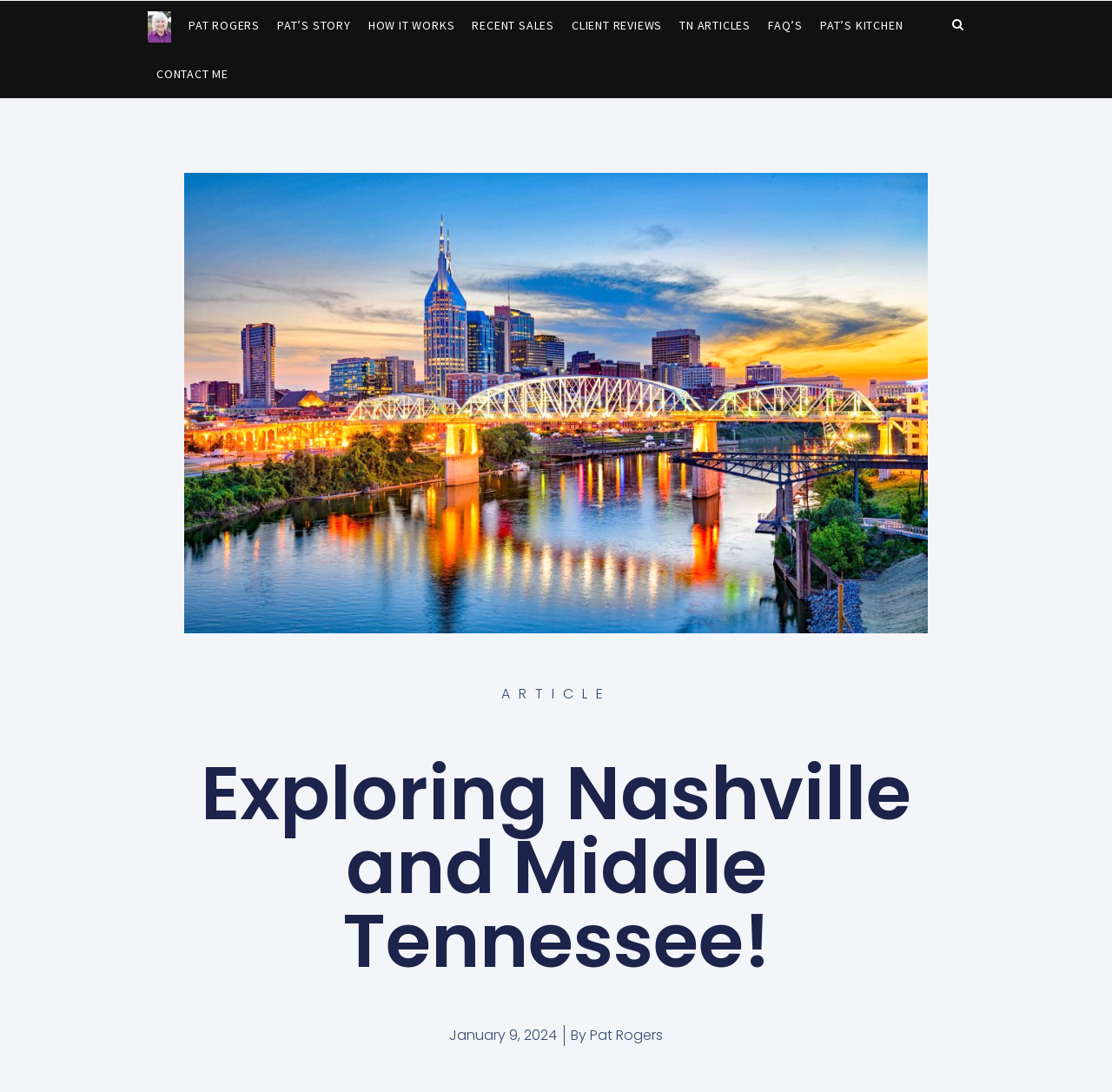Show me the bounding box coordinates of the clickable region to achieve the task as per the instruction: "Read the article 'Exploring Nashville and Middle Tennessee!' ".

[0.166, 0.693, 0.834, 0.896]